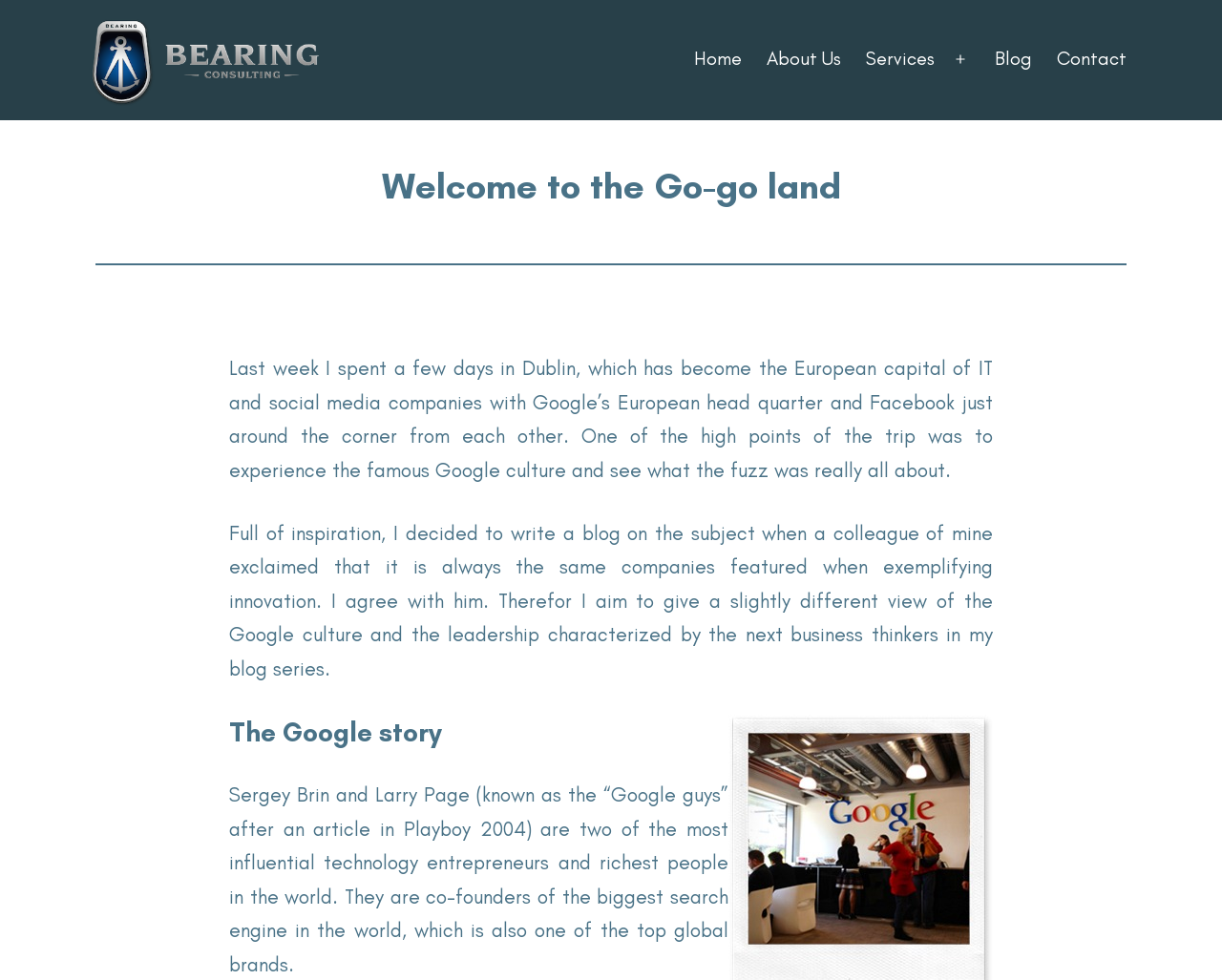Please provide a short answer using a single word or phrase for the question:
What is the name of the Google co-founders?

Sergey Brin and Larry Page